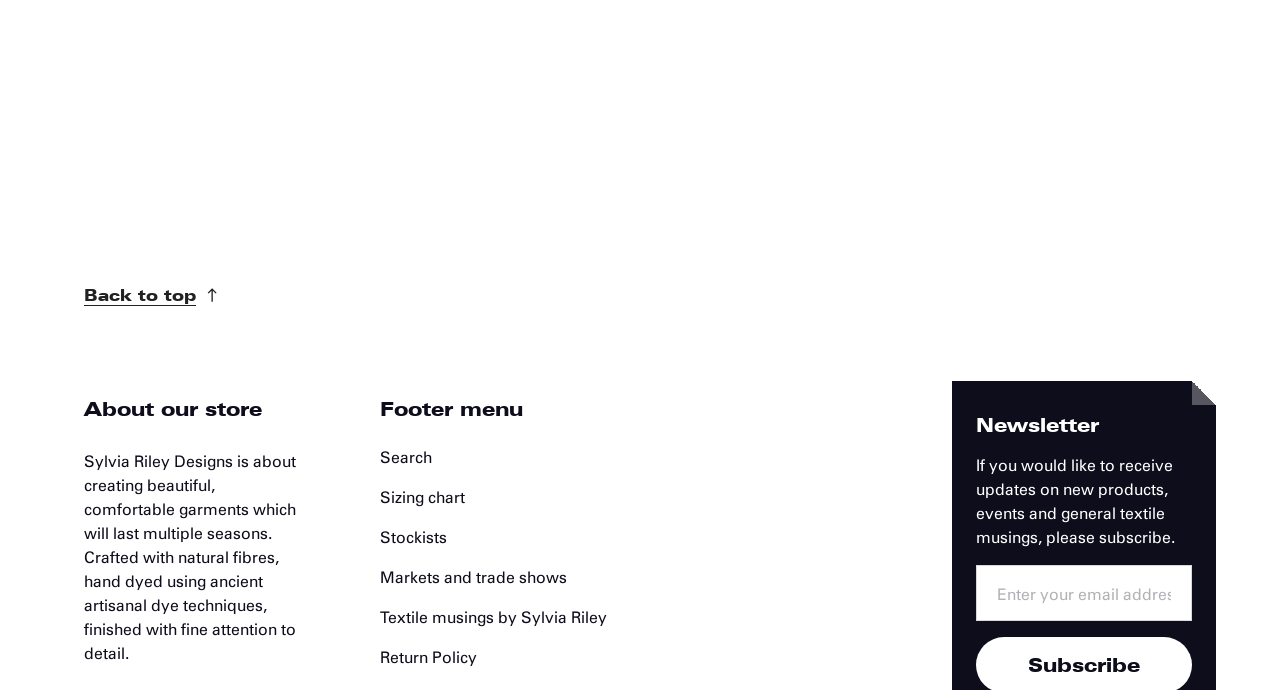Find the bounding box coordinates of the area that needs to be clicked in order to achieve the following instruction: "Click the 'Footer menu' button". The coordinates should be specified as four float numbers between 0 and 1, i.e., [left, top, right, bottom].

[0.297, 0.553, 0.703, 0.634]